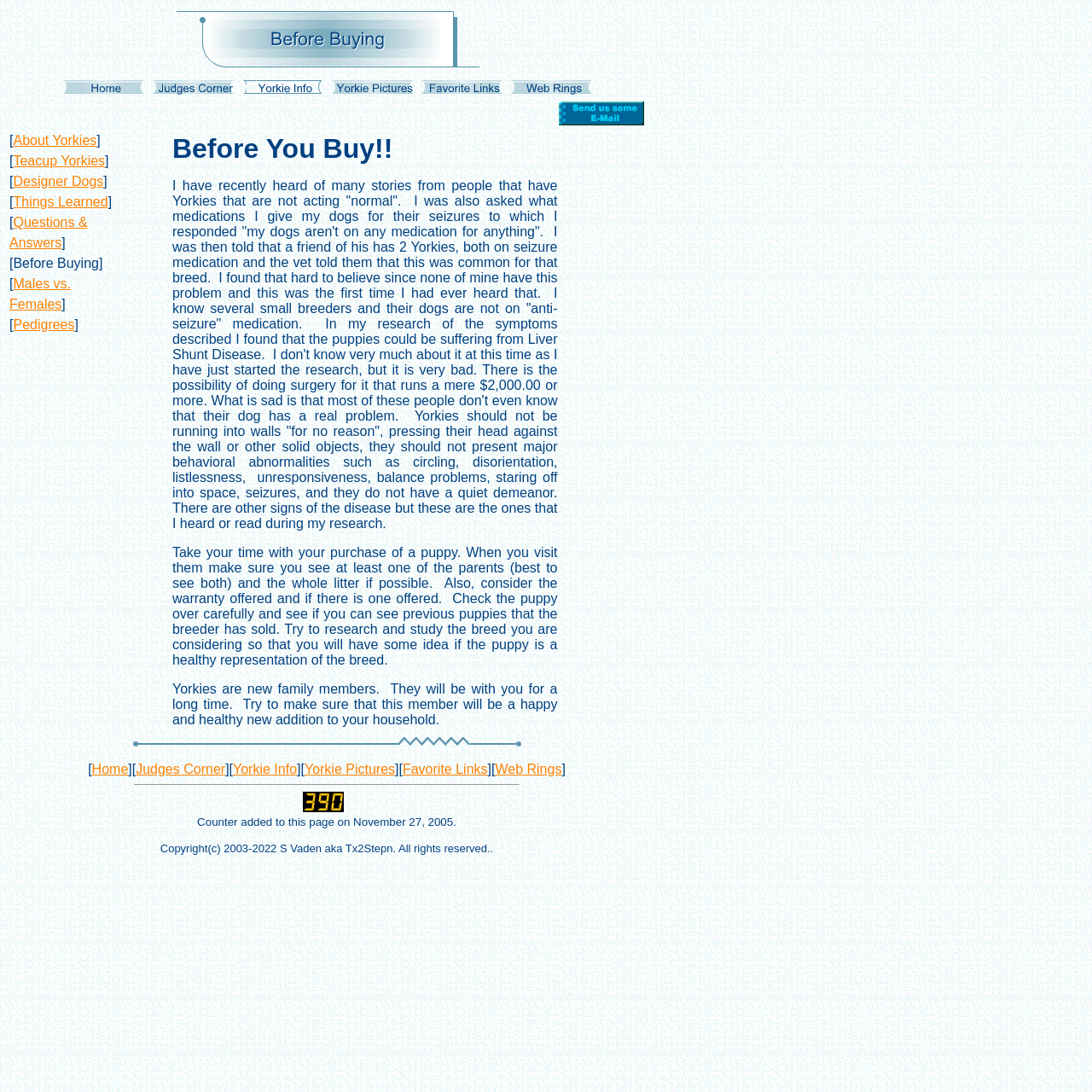Identify the bounding box coordinates for the UI element described as: "Pedigrees".

[0.012, 0.291, 0.068, 0.304]